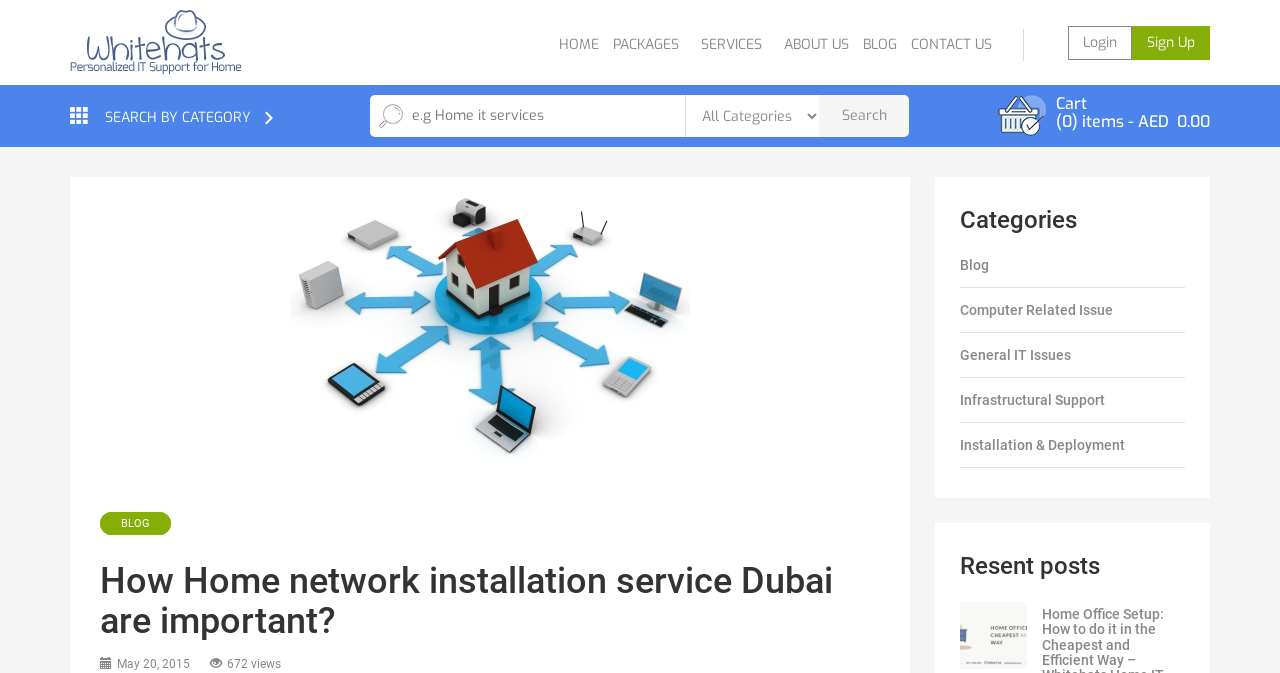What is the number of items in the cart?
Look at the screenshot and respond with one word or a short phrase.

0